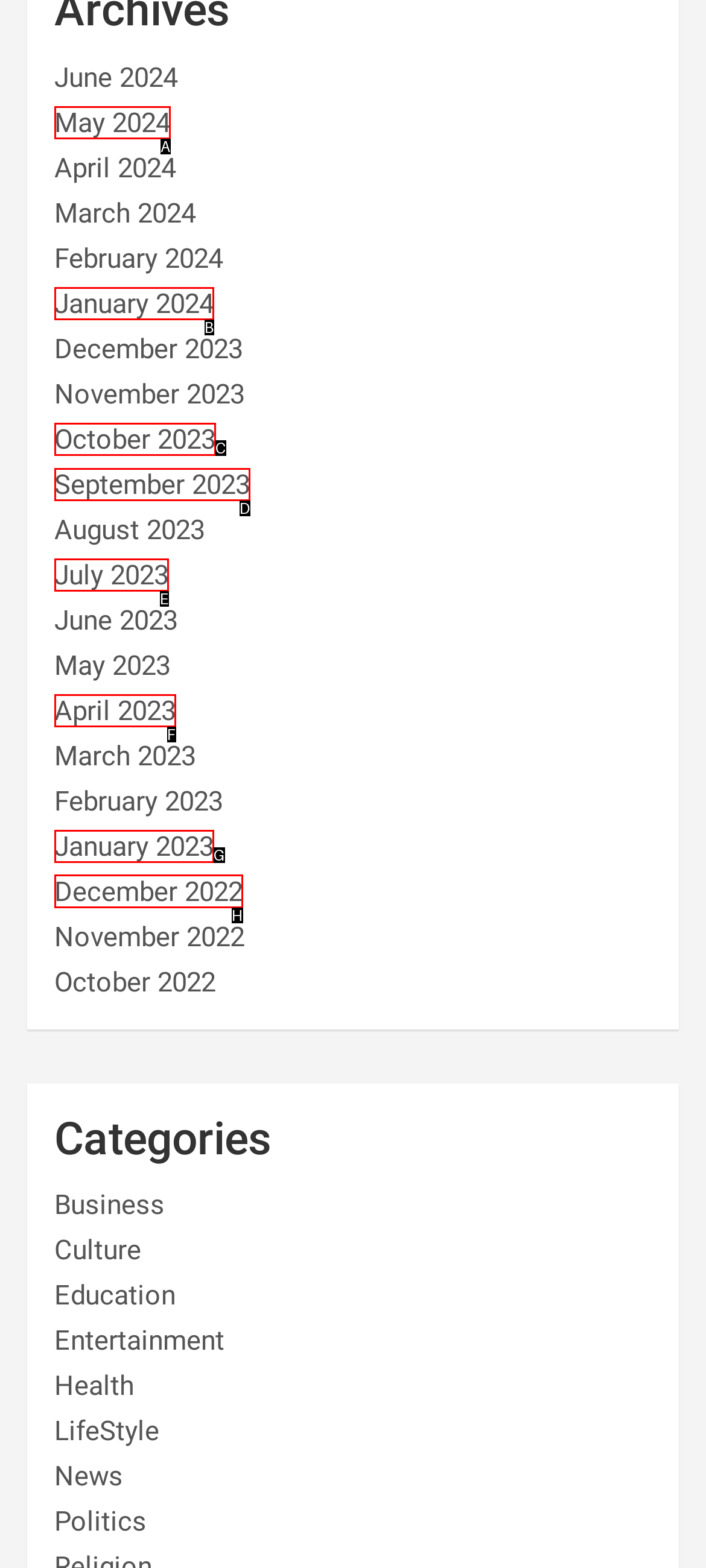Determine which HTML element to click for this task: Check news for December 2022 Provide the letter of the selected choice.

H